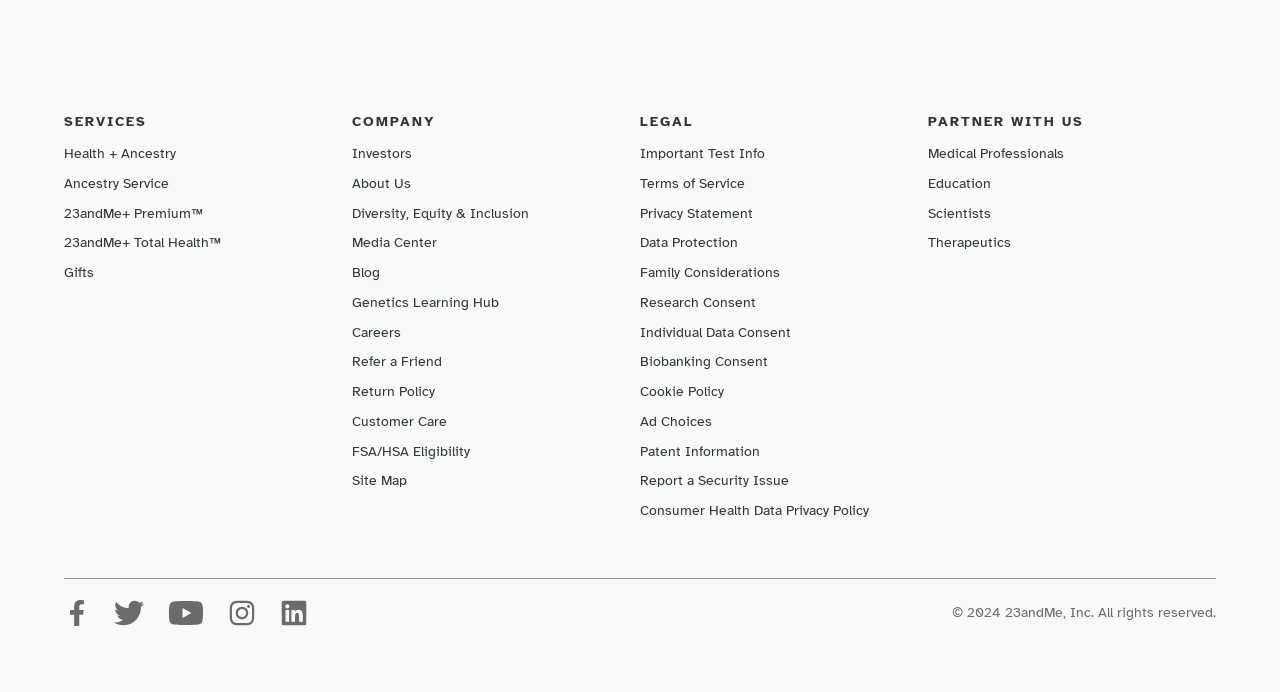Determine the bounding box coordinates of the section to be clicked to follow the instruction: "Click on the 'Get Anything For Free' link". The coordinates should be given as four float numbers between 0 and 1, formatted as [left, top, right, bottom].

None